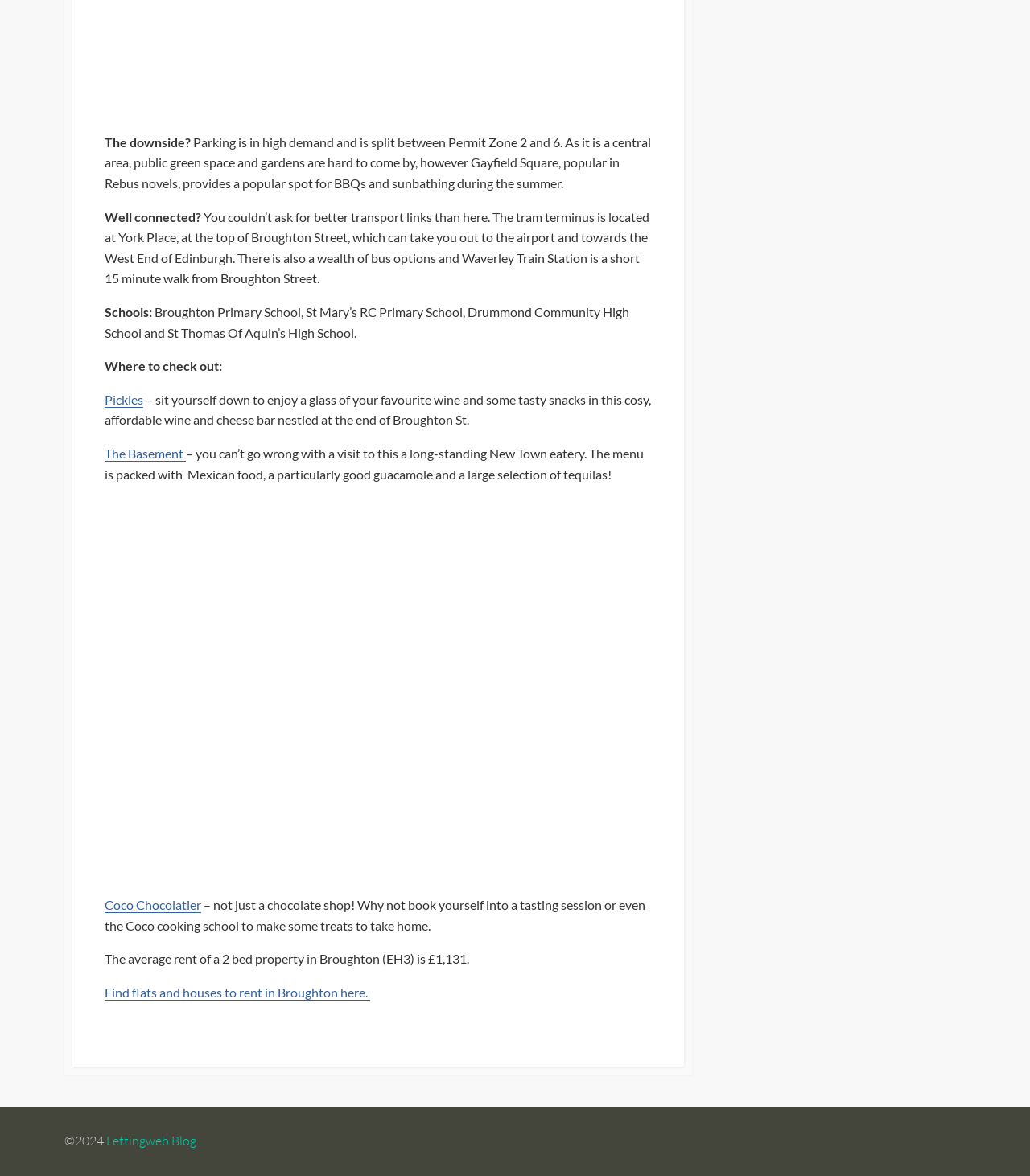Using the element description: "Coco Chocolatier", determine the bounding box coordinates. The coordinates should be in the format [left, top, right, bottom], with values between 0 and 1.

[0.102, 0.763, 0.195, 0.776]